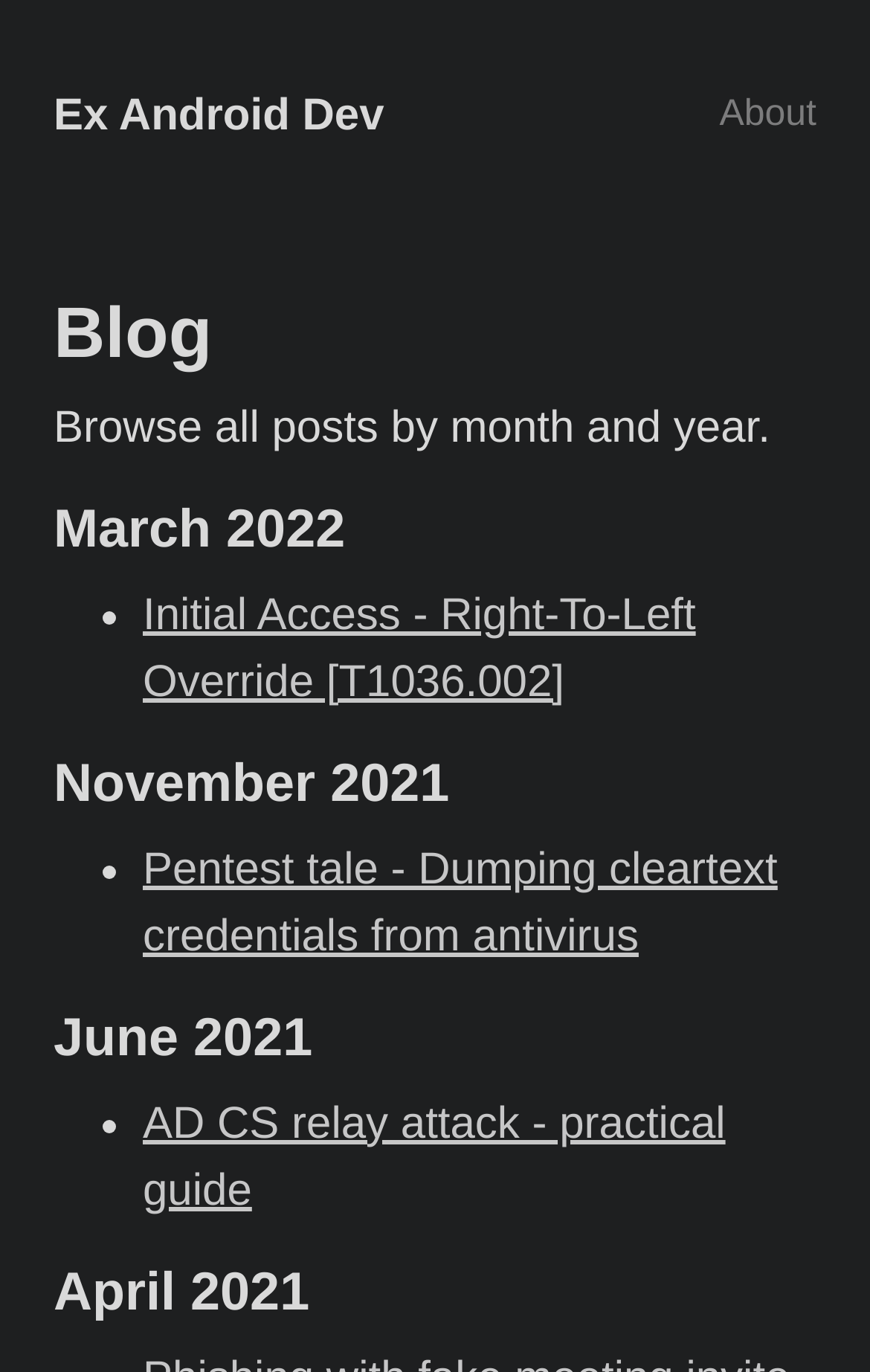What is the title of the latest blog post?
Based on the visual, give a brief answer using one word or a short phrase.

Initial Access - Right-To-Left Override [T1036.002]